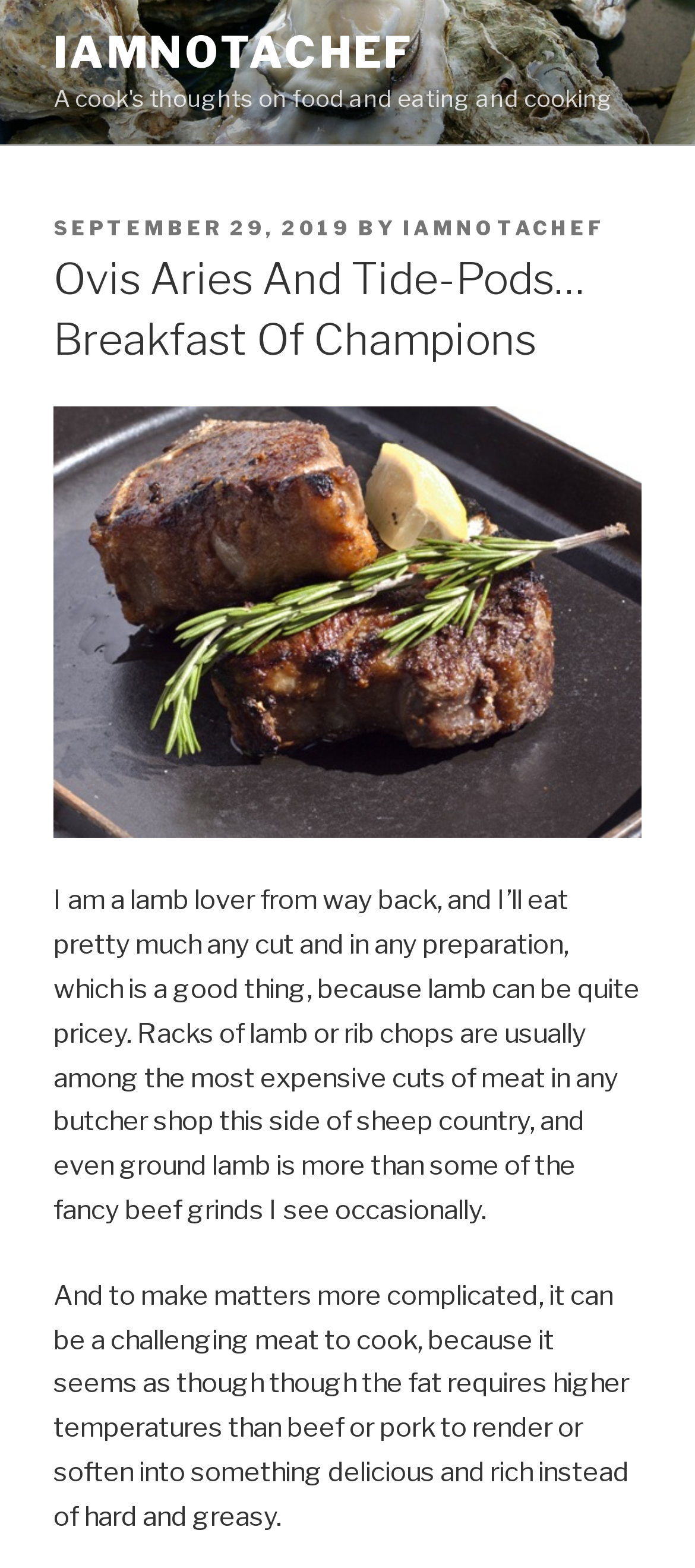Provide a comprehensive description of the webpage.

The webpage is a blog post titled "Ovis Aries And Tide-Pods…Breakfast Of Champions" by iamnotachef. At the top, there is a link to the blog's homepage, "IAMNOTACHEF", which is positioned near the top left corner of the page. Below the link, there is a header section that contains the post's metadata, including the date "SEPTEMBER 29, 2019" and the author's name "IAMNOTACHEF". 

The main content of the post is divided into two sections. On the left side, there is a large image of a lamb loin, which takes up about a quarter of the page's height. To the right of the image, there are two paragraphs of text. The first paragraph discusses the author's love for lamb and its high price, while the second paragraph talks about the challenges of cooking lamb due to its fat content. The text is positioned below the header section and above the image, with a small gap in between.